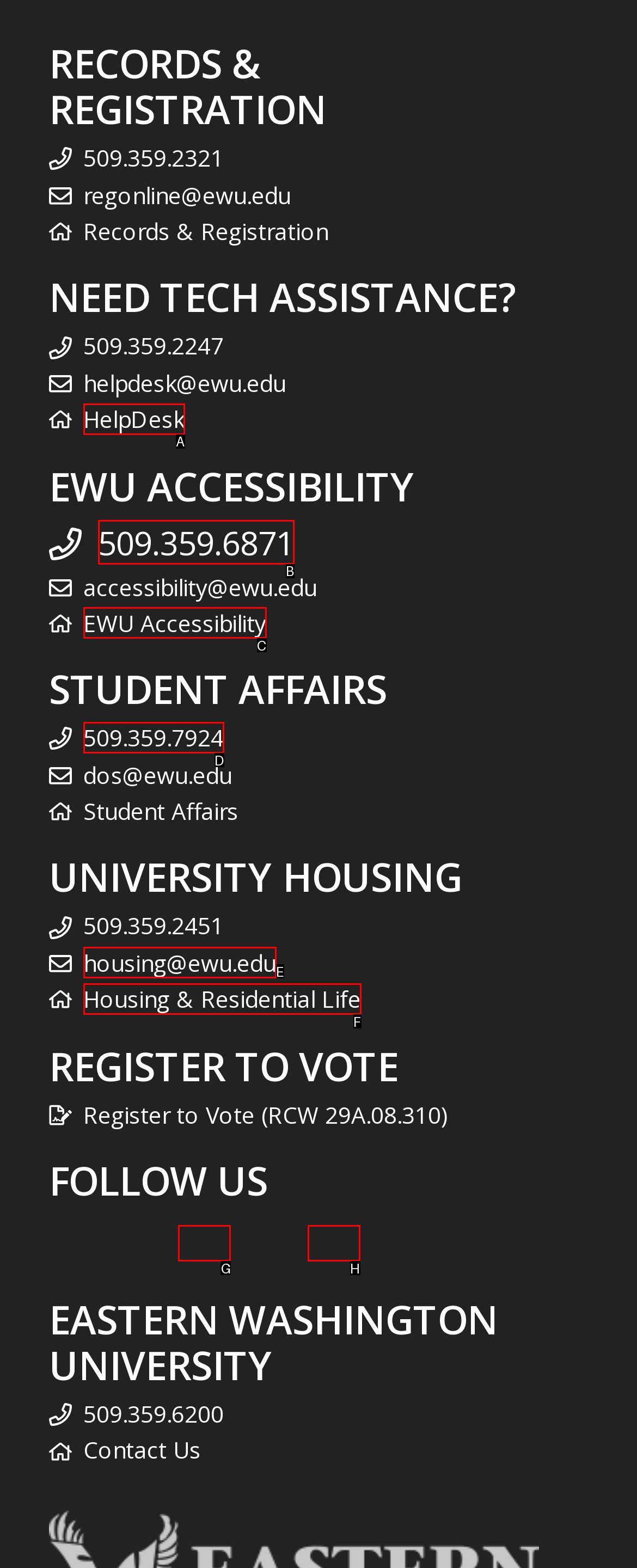Choose the option that matches the following description: Menu Close
Reply with the letter of the selected option directly.

None